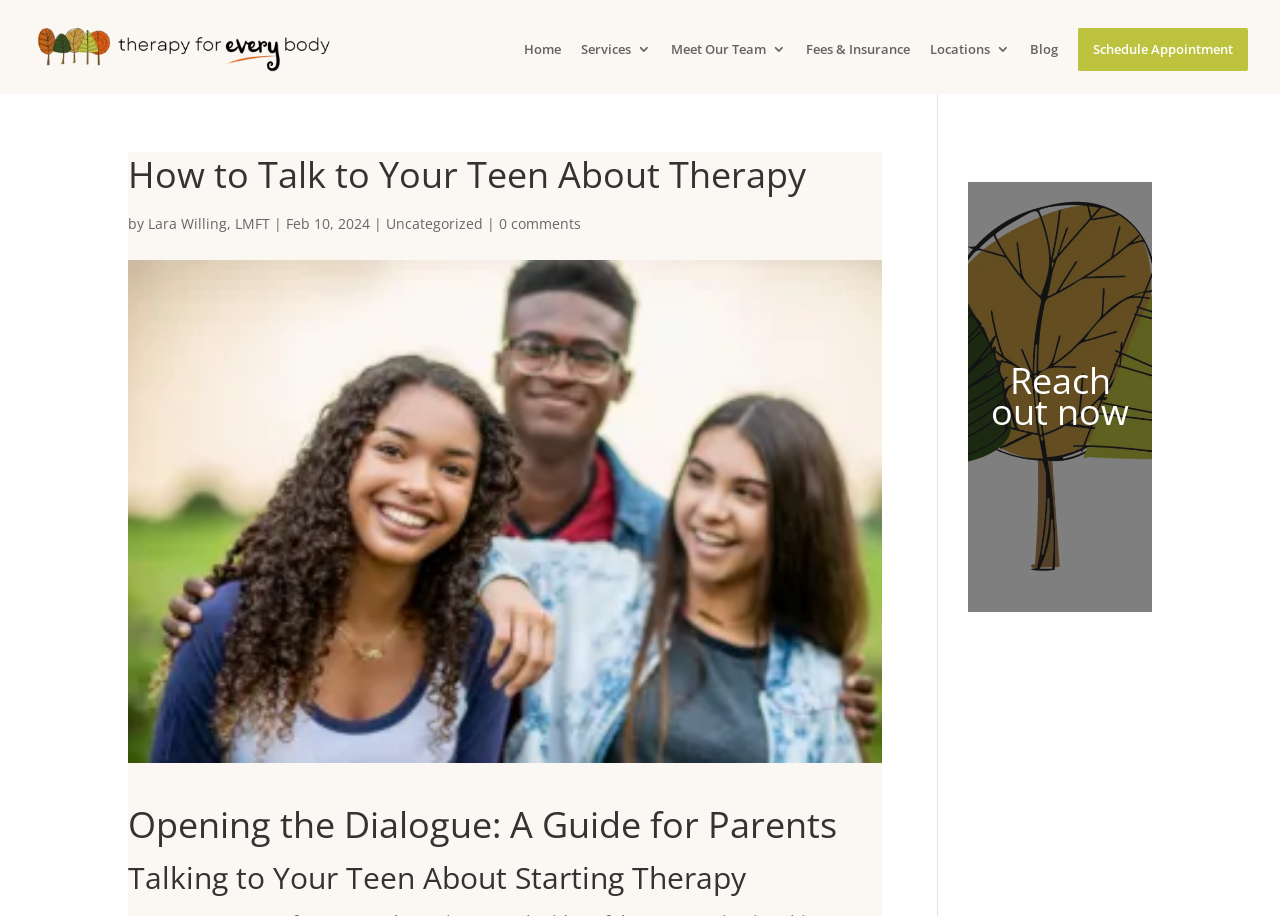Please identify the bounding box coordinates of where to click in order to follow the instruction: "Go to the 'Blog' page".

[0.805, 0.047, 0.827, 0.103]